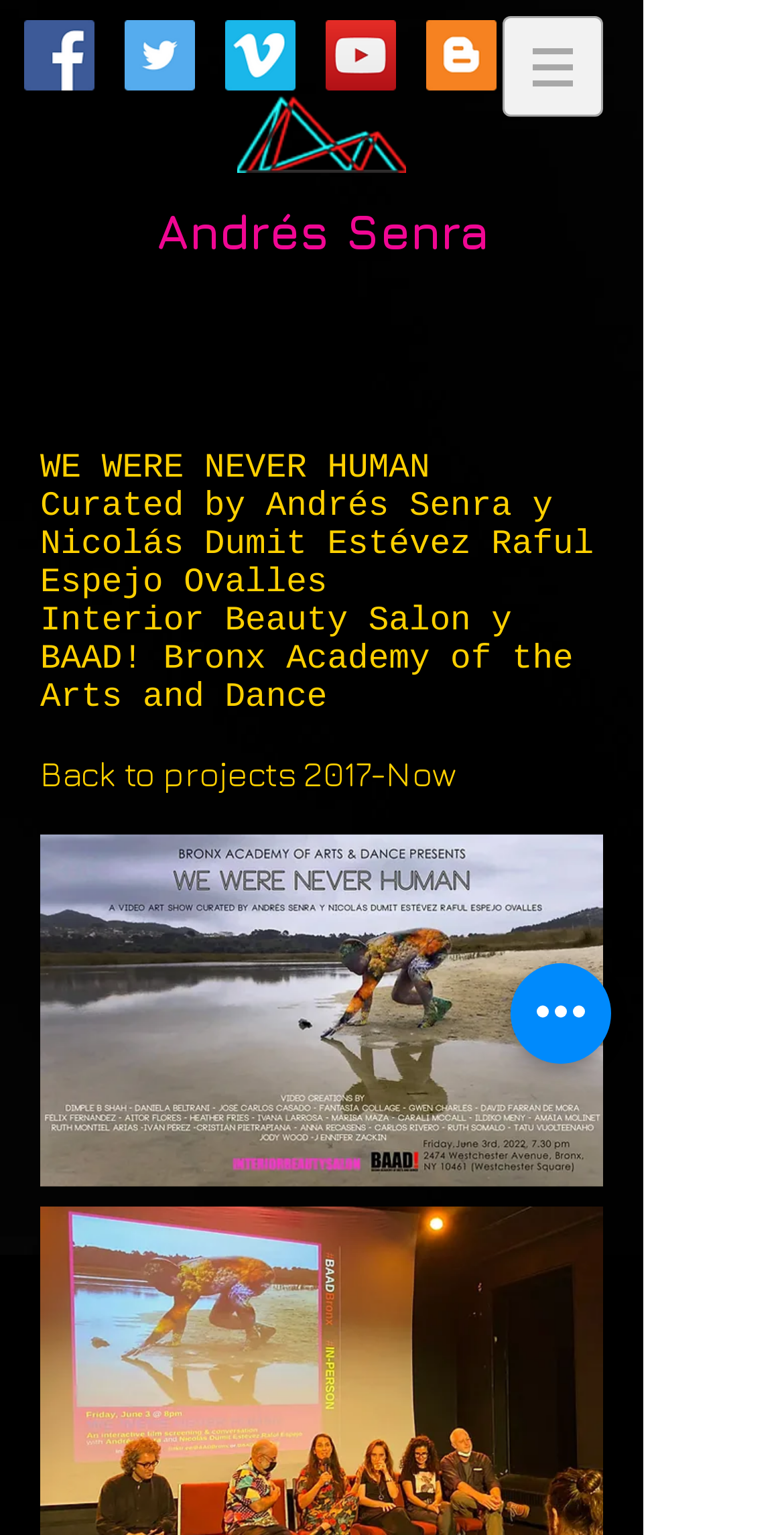Please answer the following query using a single word or phrase: 
What is the name of the curator?

Andrés Senra